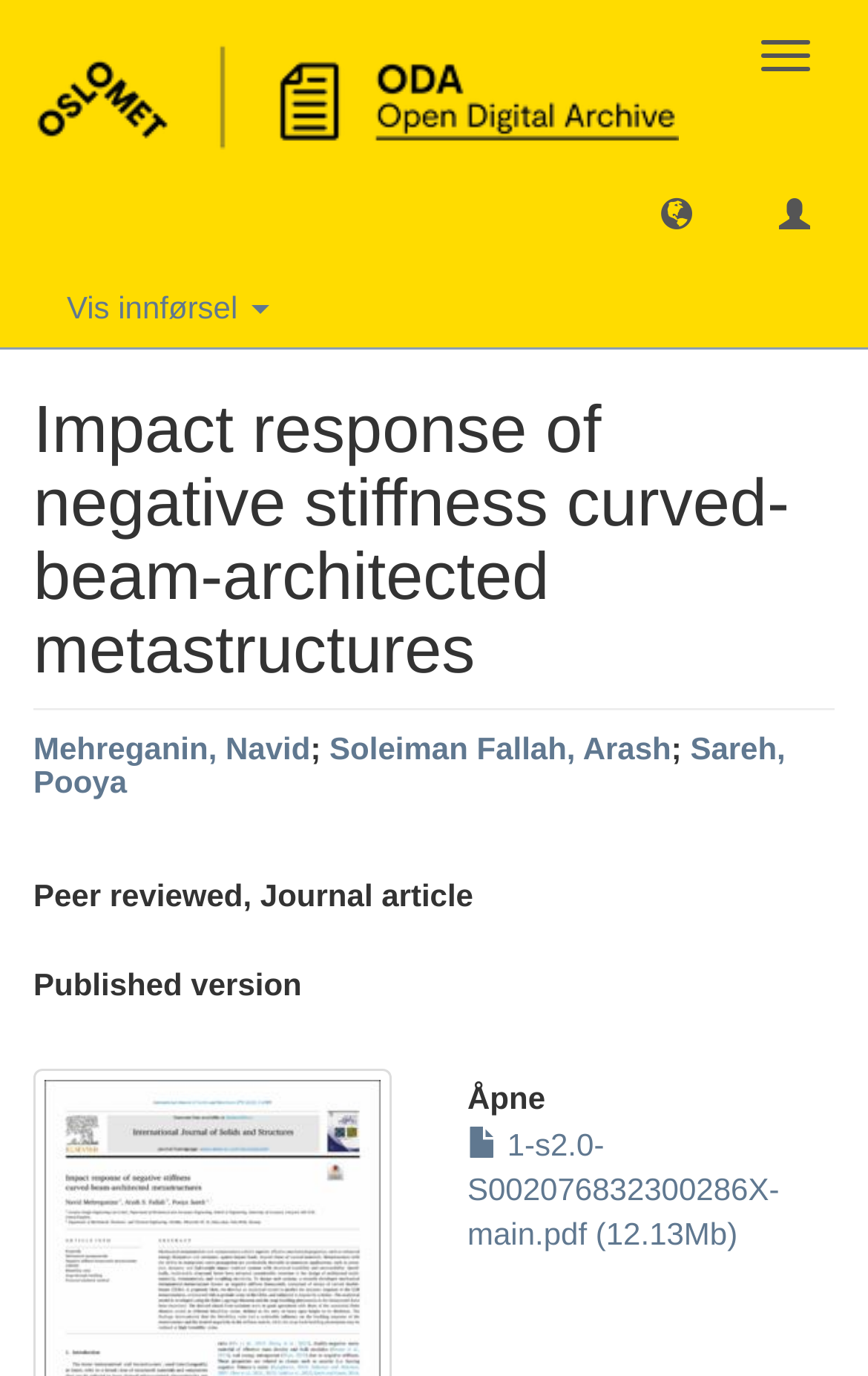How many authors are listed?
Please look at the screenshot and answer in one word or a short phrase.

3